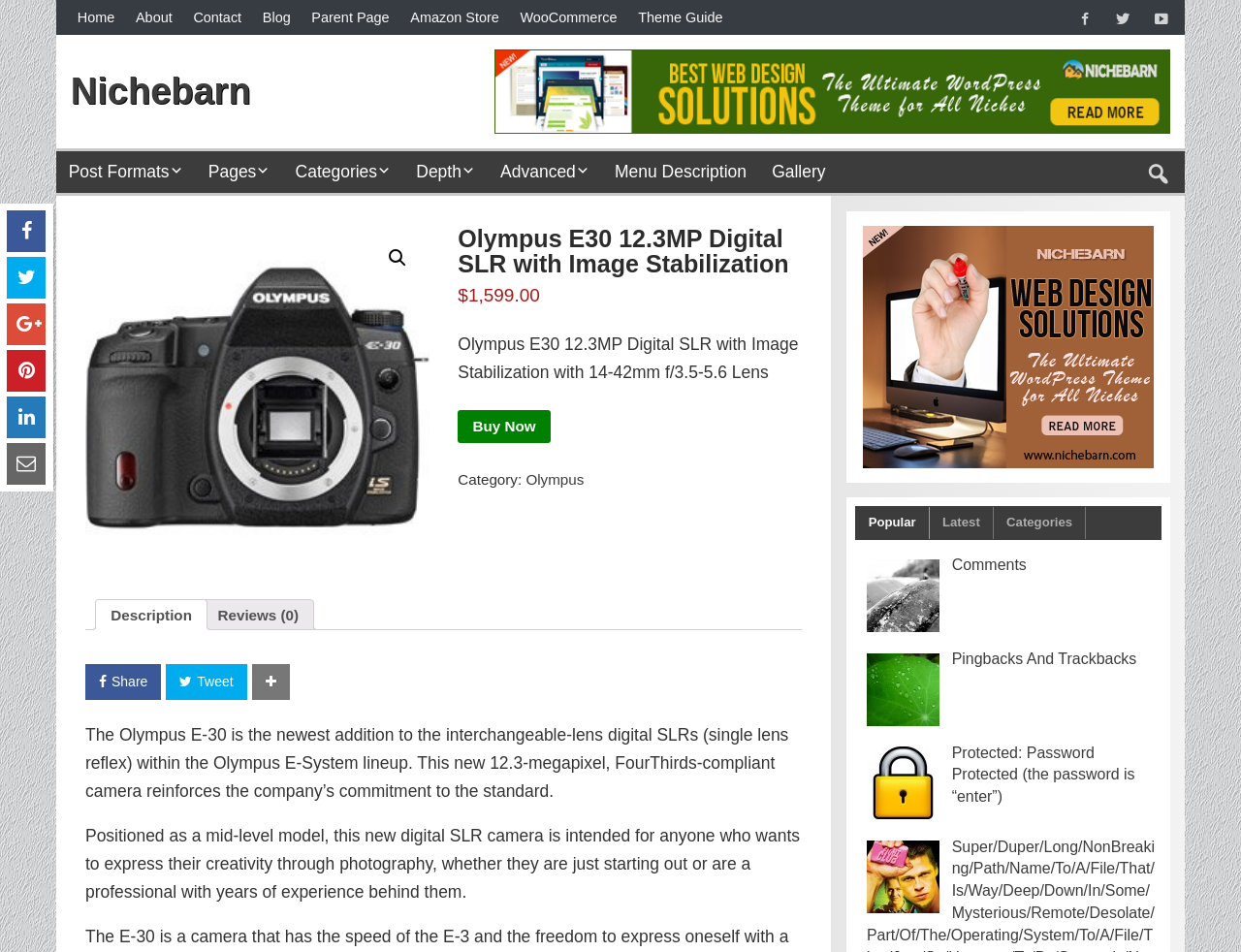Using the given element description, provide the bounding box coordinates (top-left x, top-left y, bottom-right x, bottom-right y) for the corresponding UI element in the screenshot: Sticky

[0.228, 0.886, 0.404, 0.931]